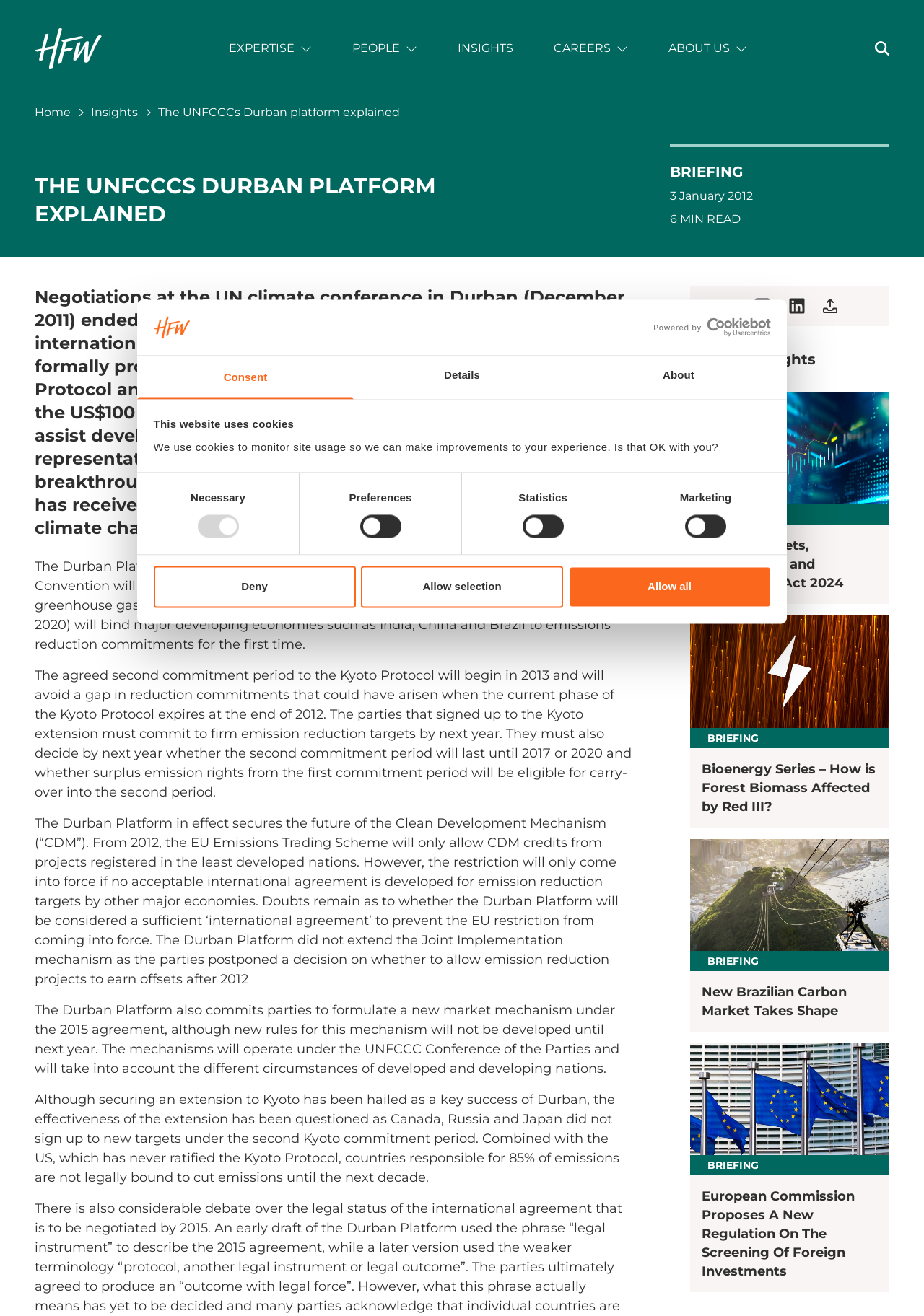How many countries have pledged to negotiate a new international climate treaty?
Please give a detailed and thorough answer to the question, covering all relevant points.

According to the webpage, 195 countries have pledged to negotiate a new international climate treaty by 2015, which is part of the Durban Platform.